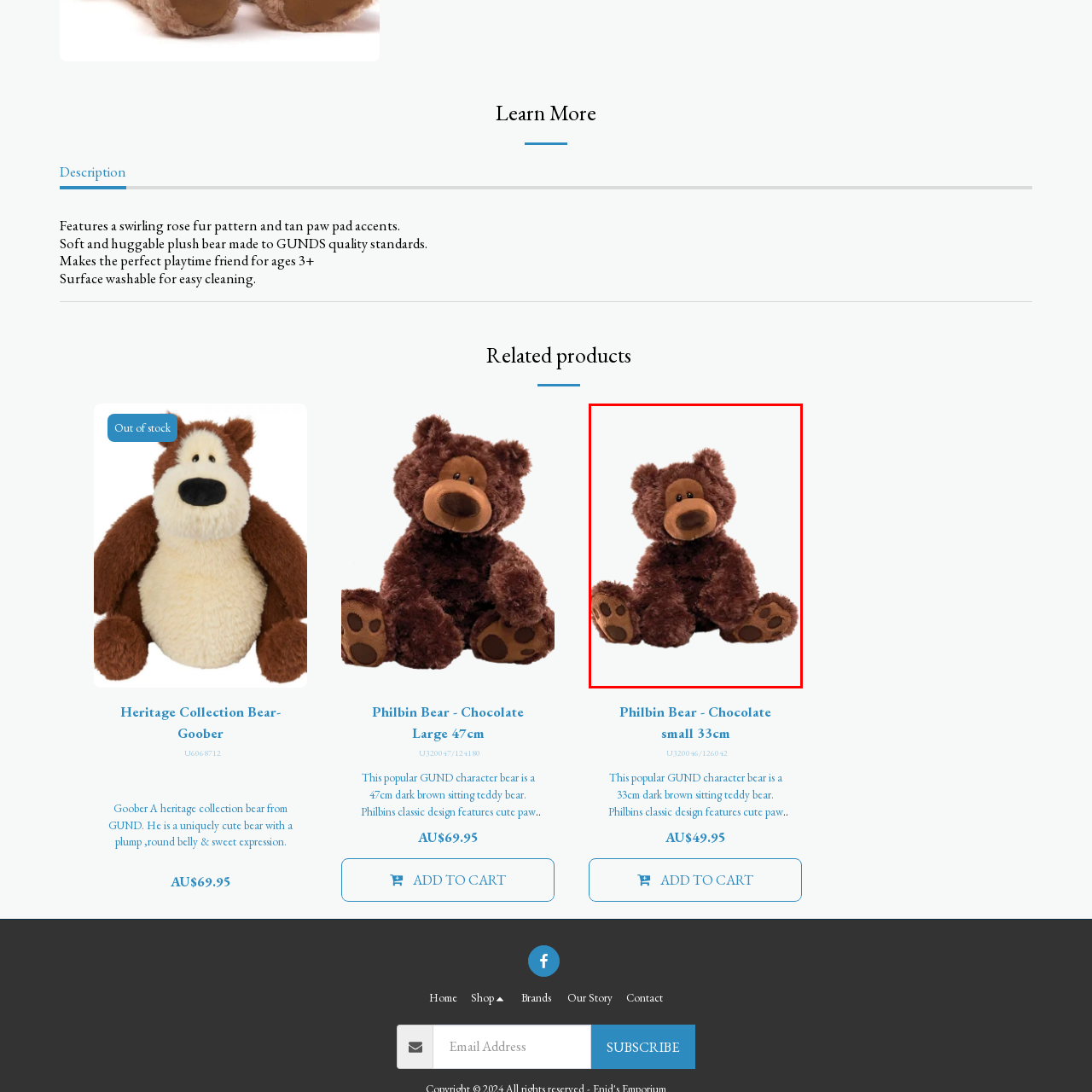What is the age range for which the bear is ideal?
Observe the image part marked by the red bounding box and give a detailed answer to the question.

The caption states that the bear is 'ideal for children ages 3 and up', which means that the bear is suitable for children who are 3 years old or older.